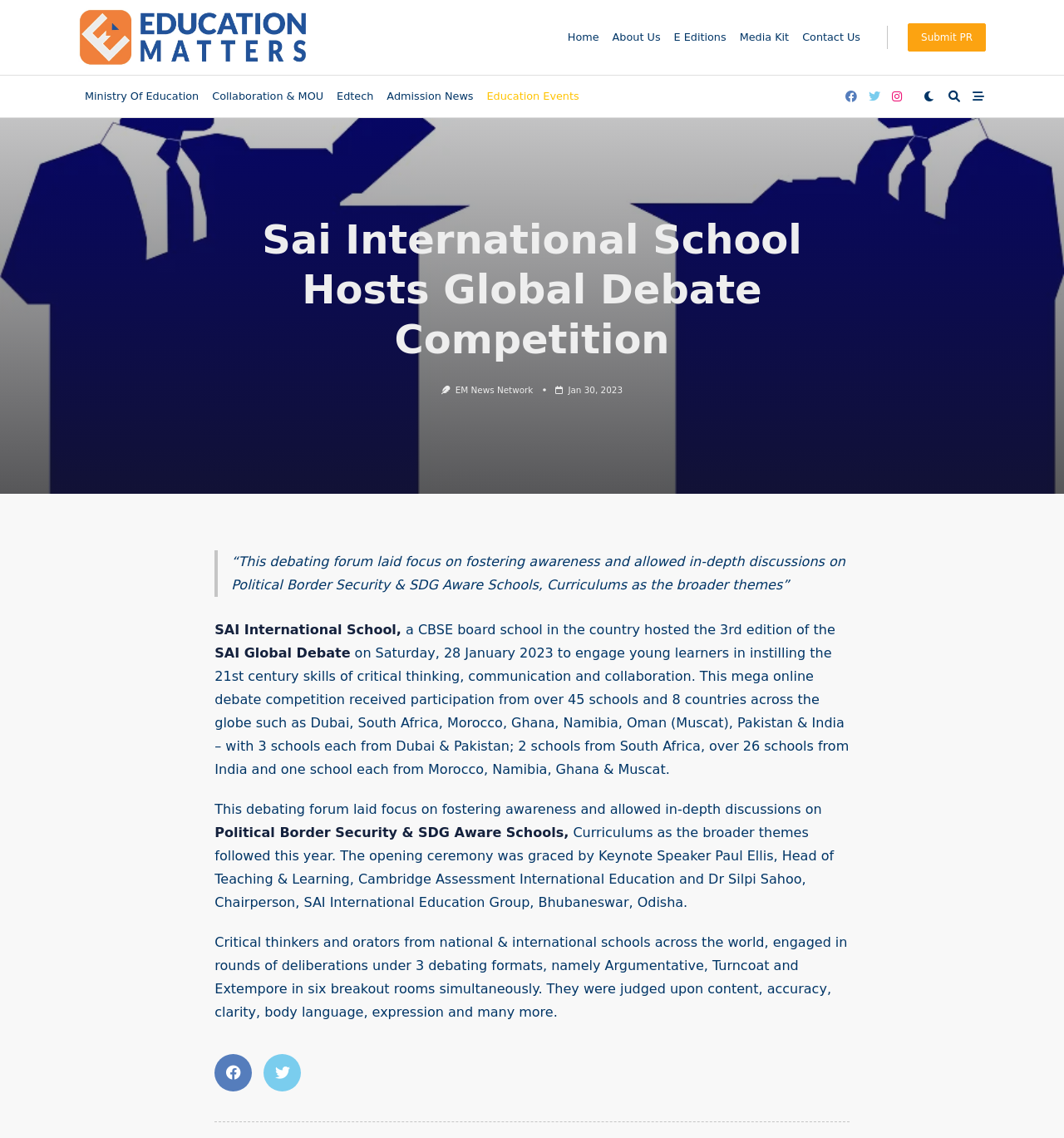Determine the bounding box coordinates for the UI element with the following description: "alt="Education Matters Magazine"". The coordinates should be four float numbers between 0 and 1, represented as [left, top, right, bottom].

[0.073, 0.007, 0.29, 0.058]